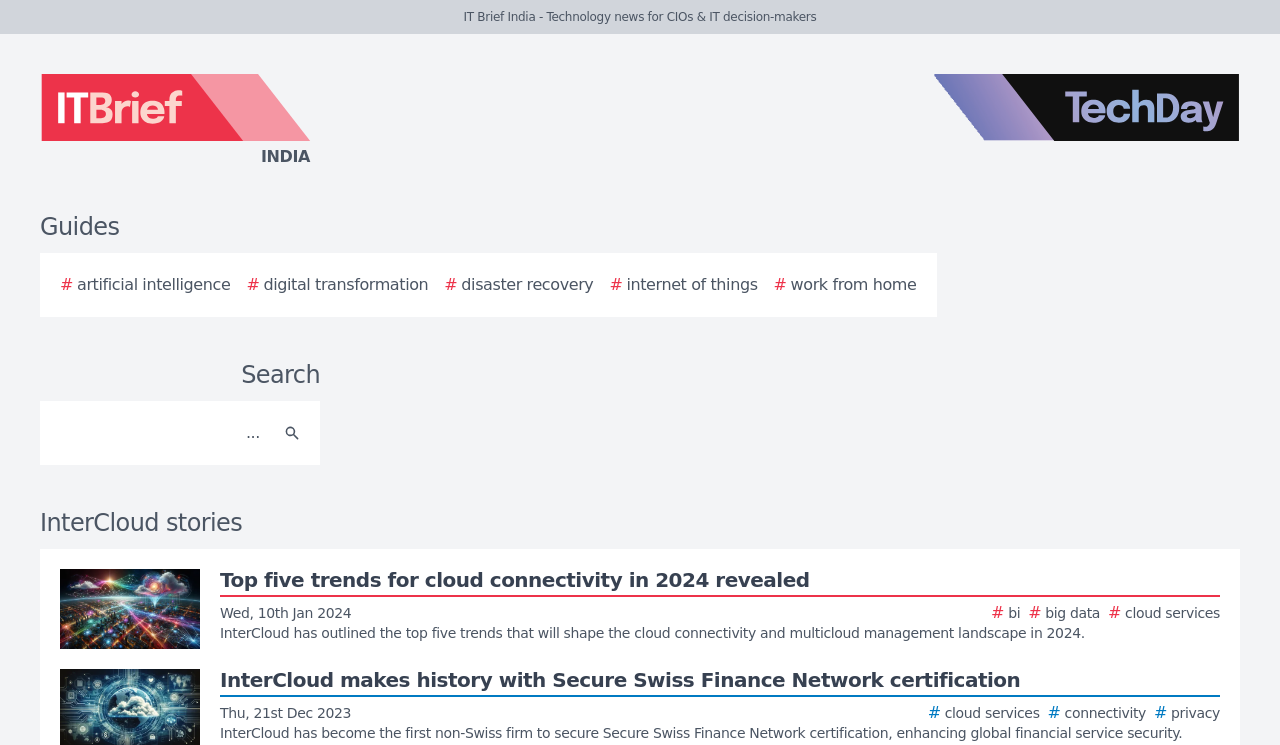Create a detailed summary of all the visual and textual information on the webpage.

The webpage is about InterCloud stories on IT Brief India, a technology news website for CIOs and IT decision-makers. At the top, there is a logo of IT Brief India on the left and a TechDay logo on the right. Below the logos, there are several links to guides and topics such as artificial intelligence, digital transformation, disaster recovery, internet of things, and work from home. 

To the right of these links, there is a search bar with a search button and a magnifying glass icon. Below the search bar, there is a heading "InterCloud stories" that indicates the main content of the webpage. 

The main content is a list of stories, with the first story displayed prominently. The story has an image on the left and a brief summary on the right, which mentions the top five trends for cloud connectivity in 2024. The story summary includes relevant hashtags such as #bi, #bigdata, and #cloudservices.